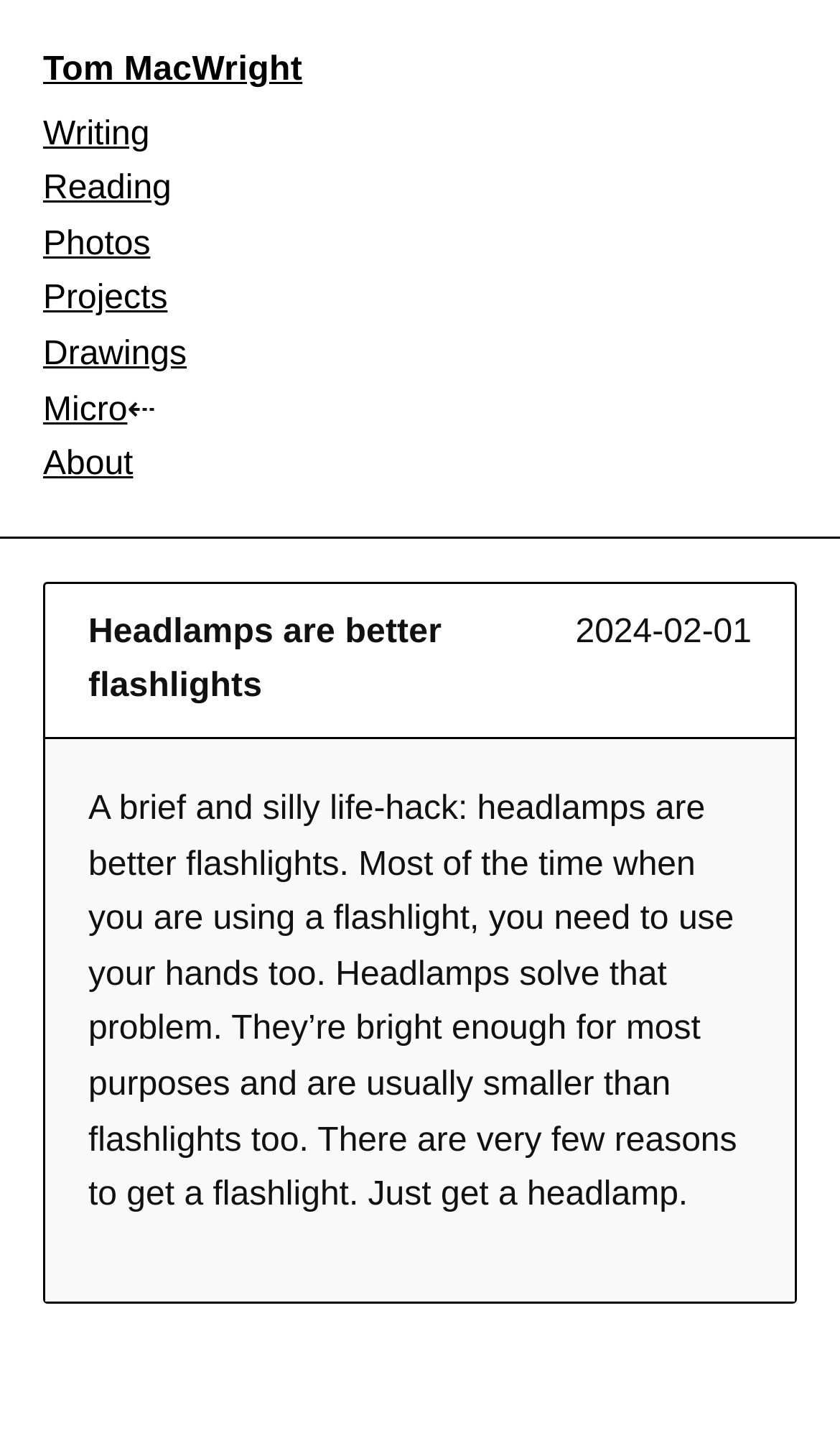Extract the main heading from the webpage content.

Headlamps are better flashlights